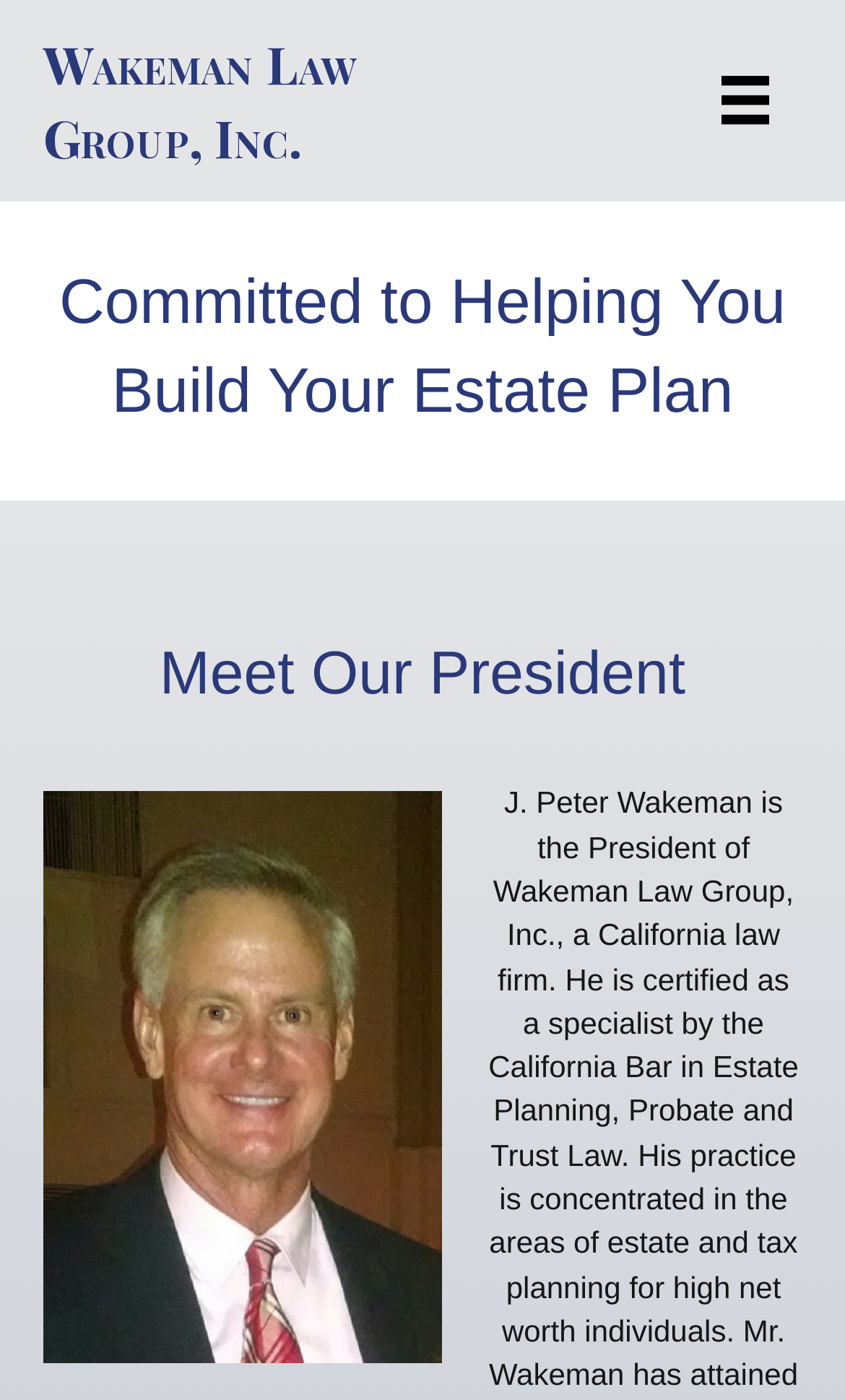Can you find and provide the title of the webpage?

Committed to Helping You Build Your Estate Plan